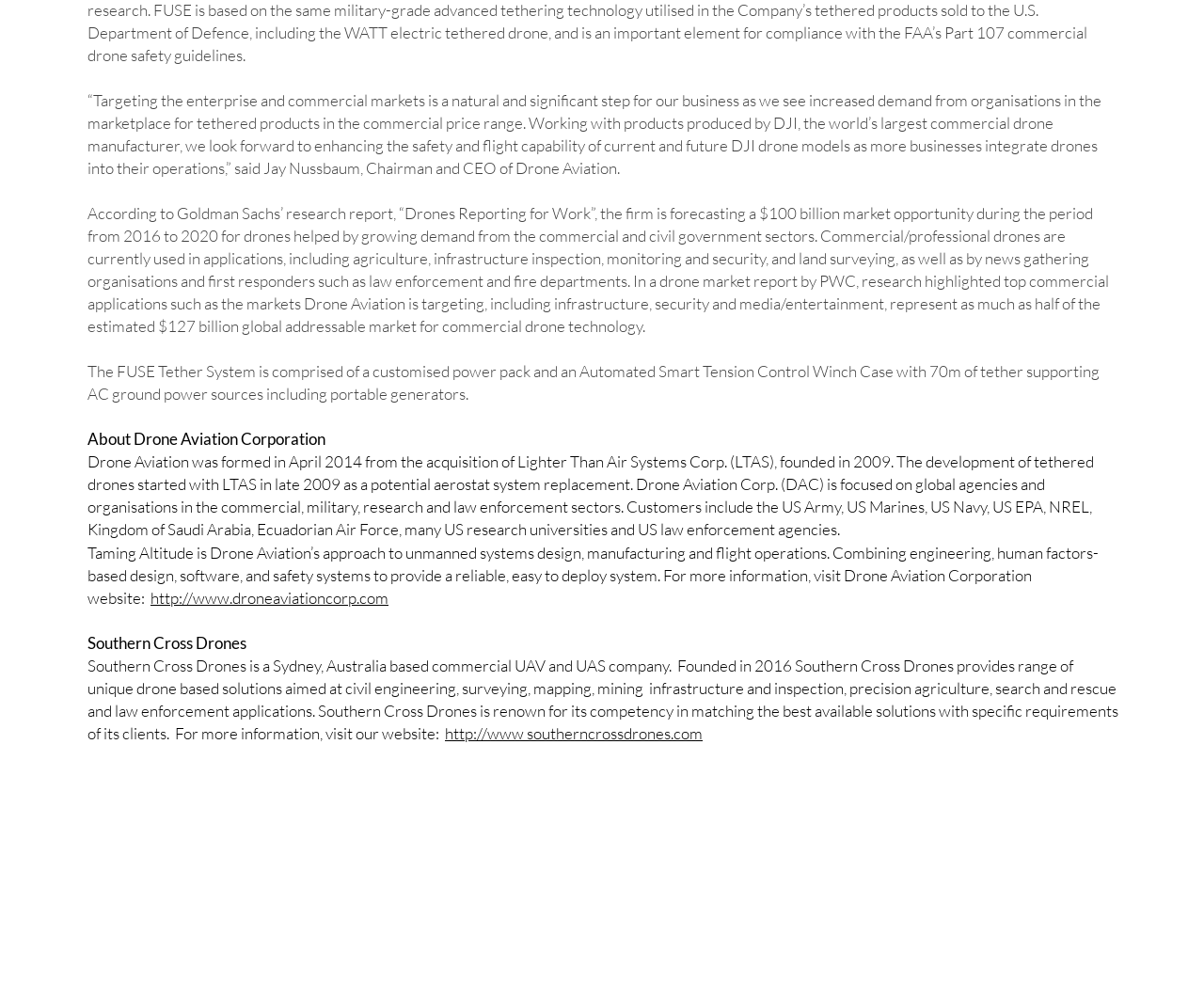Find the bounding box coordinates of the UI element according to this description: "http://www southerncrossdrones.com".

[0.37, 0.736, 0.584, 0.756]